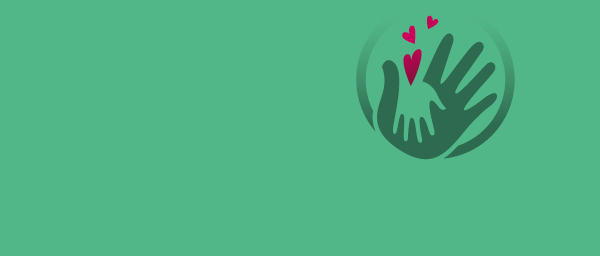Describe every aspect of the image in depth.

The image features a vibrant green background adorned with a stylized graphic of two hands. One hand is significantly larger, symbolizing care and support, while the smaller hand appears to reach up toward it, conveying a sense of nurturing and guidance. Above the hands, small red hearts are interspersed, enhancing the theme of love and connection. This imagery evokes feelings of compassion, community, and collaboration, making it an ideal representation for services or platforms focused on family, support systems, or community engagement. The layout suggests an inviting and positive message, reinforcing the importance of mutual aid and emotional support.